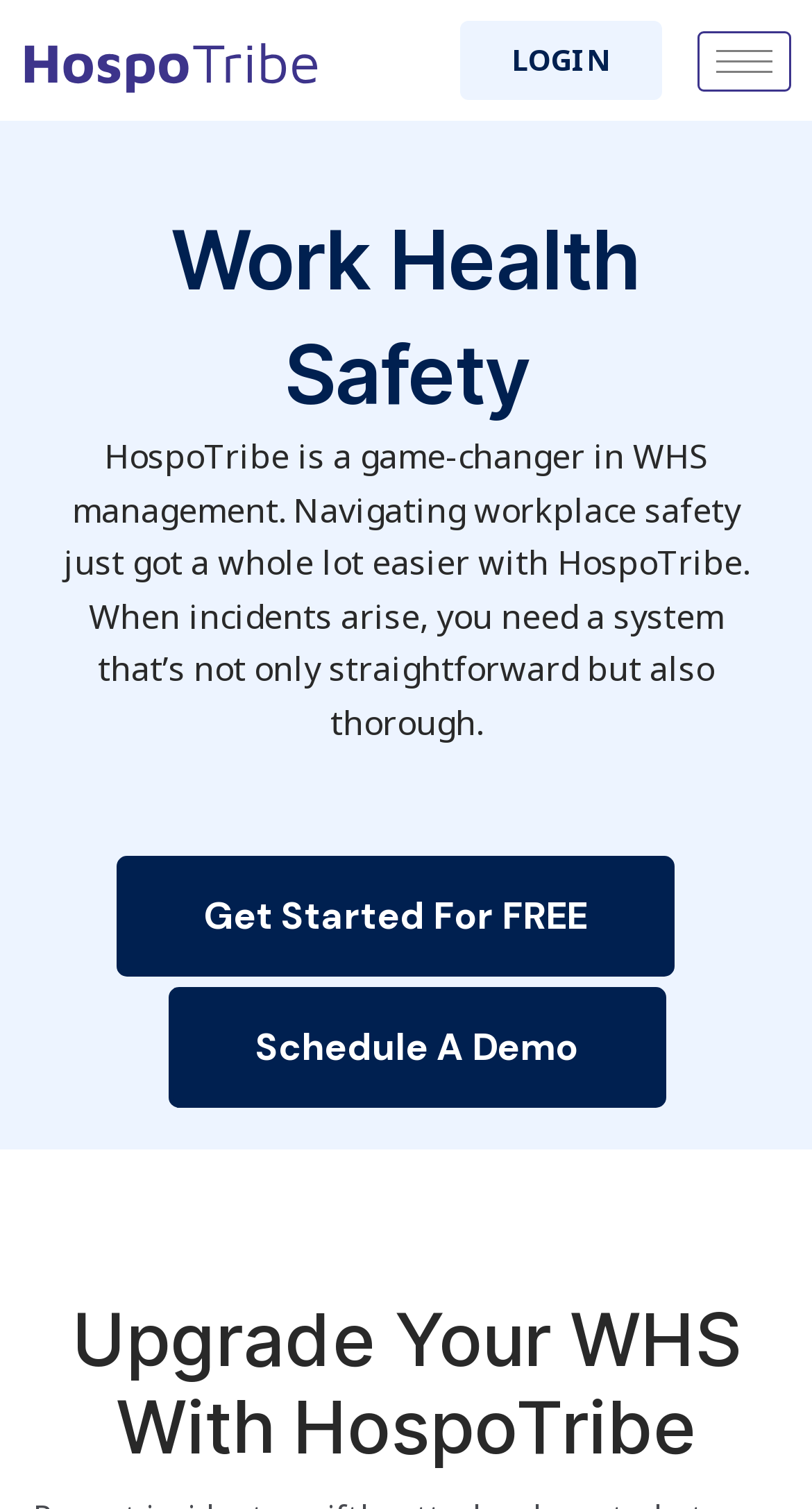Is the webpage focused on a specific industry?
Answer the question with a single word or phrase derived from the image.

Hospitality